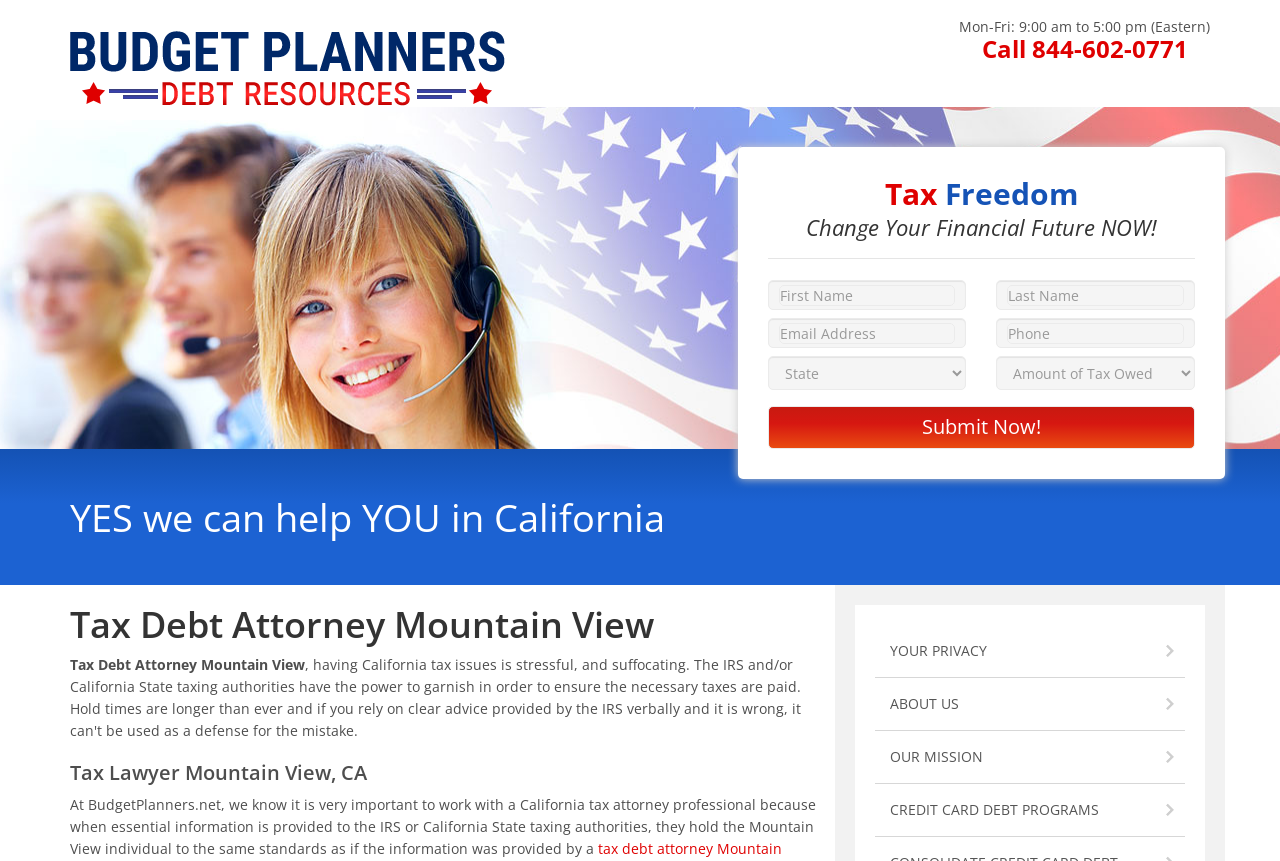Determine the bounding box for the UI element described here: "CREDIT CARD DEBT PROGRAMS".

[0.684, 0.91, 0.926, 0.97]